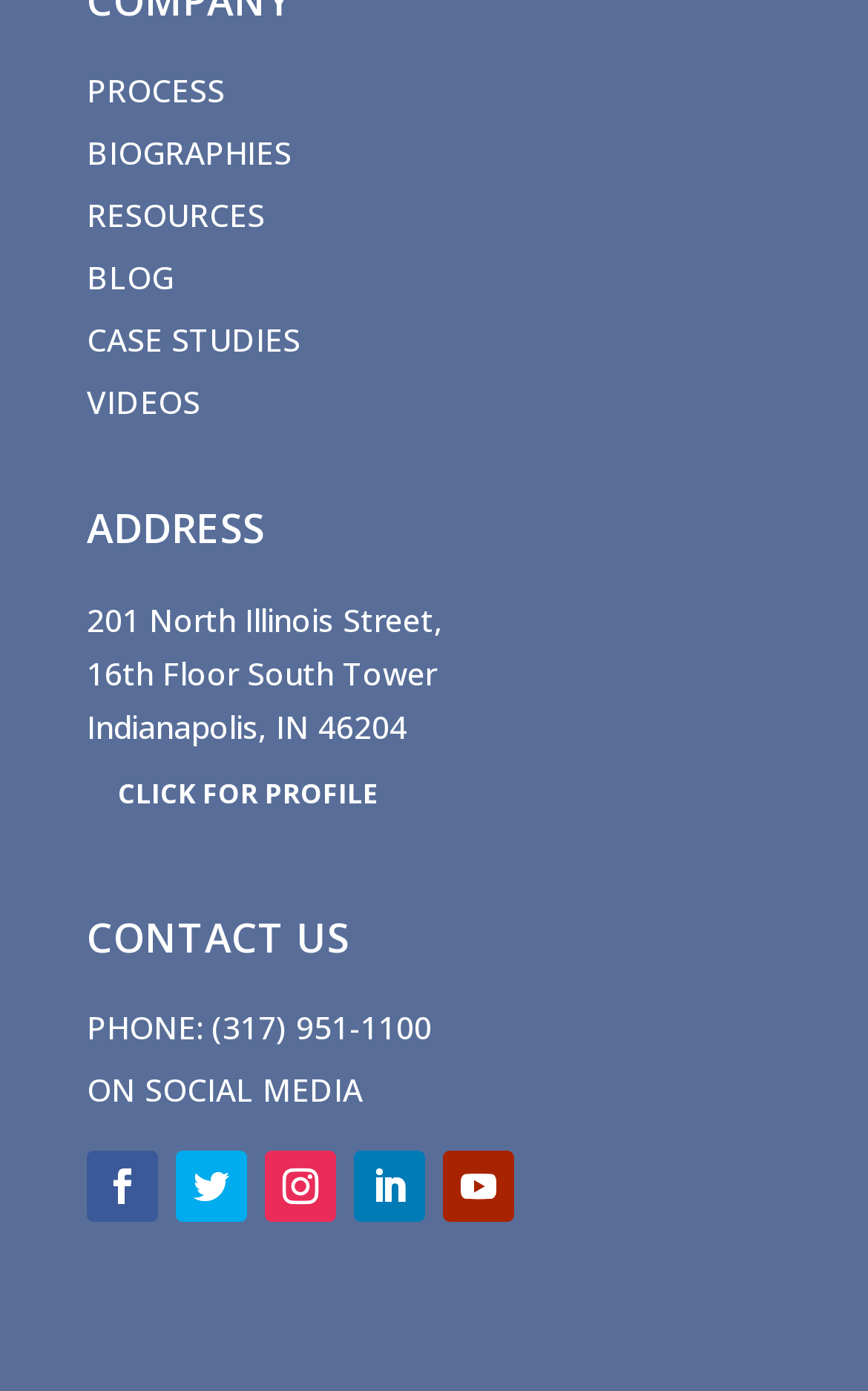Is there a 'CASE STUDIES' link on the webpage?
Can you offer a detailed and complete answer to this question?

I found the 'CASE STUDIES' link by looking at the link elements at the top of the webpage, which includes a link with the text 'CASE STUDIES'.